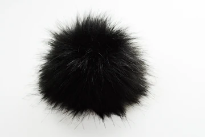What is the purpose of the pom pom?
Refer to the image and provide a thorough answer to the question.

According to the caption, the pom pom is ideal for 'adding a playful yet sophisticated touch' to various fashion ensembles, implying that its purpose is to add a decorative and playful element to hats, bags, or other items.